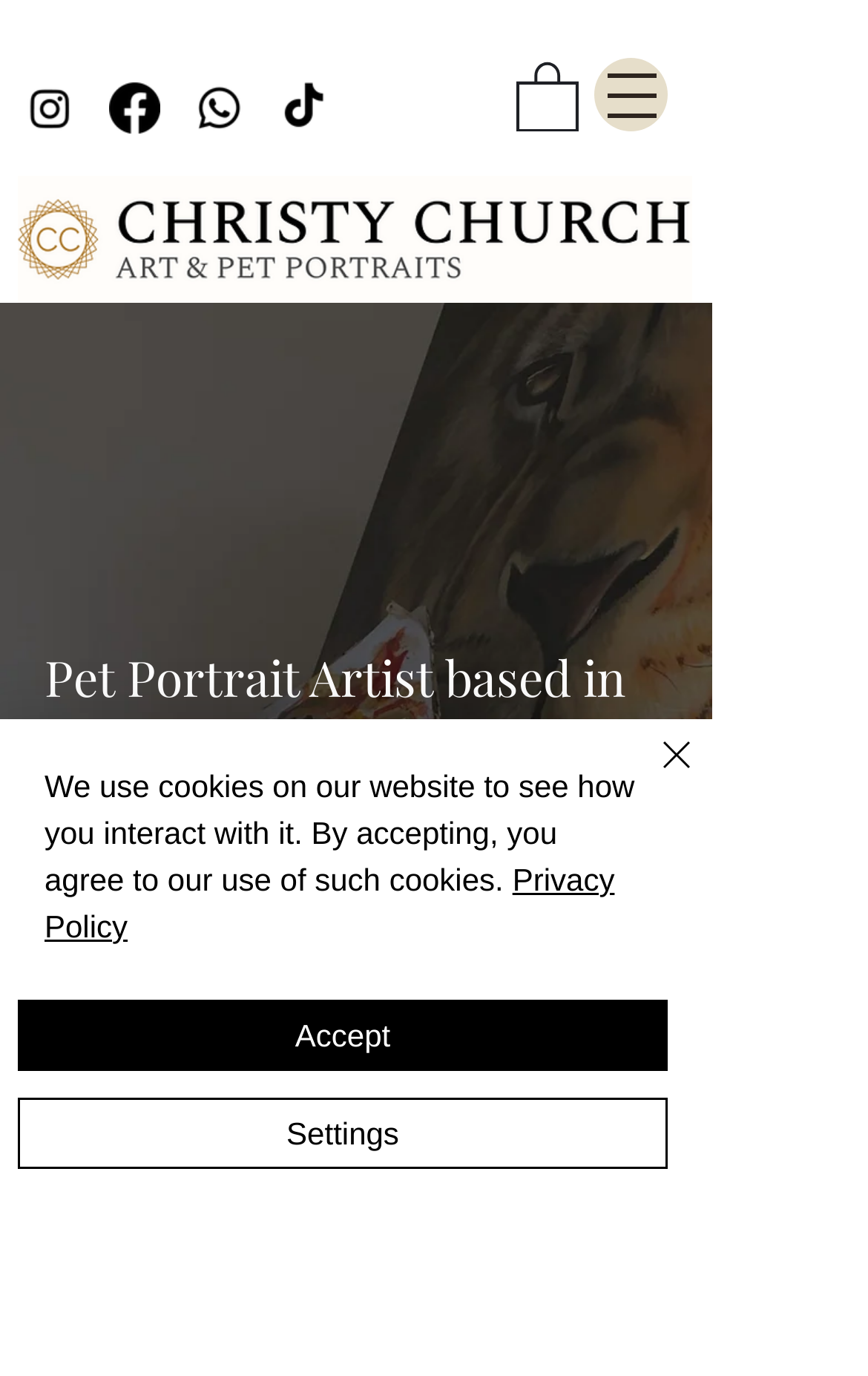Specify the bounding box coordinates of the element's region that should be clicked to achieve the following instruction: "Read about Kultur & Nöje". The bounding box coordinates consist of four float numbers between 0 and 1, in the format [left, top, right, bottom].

None